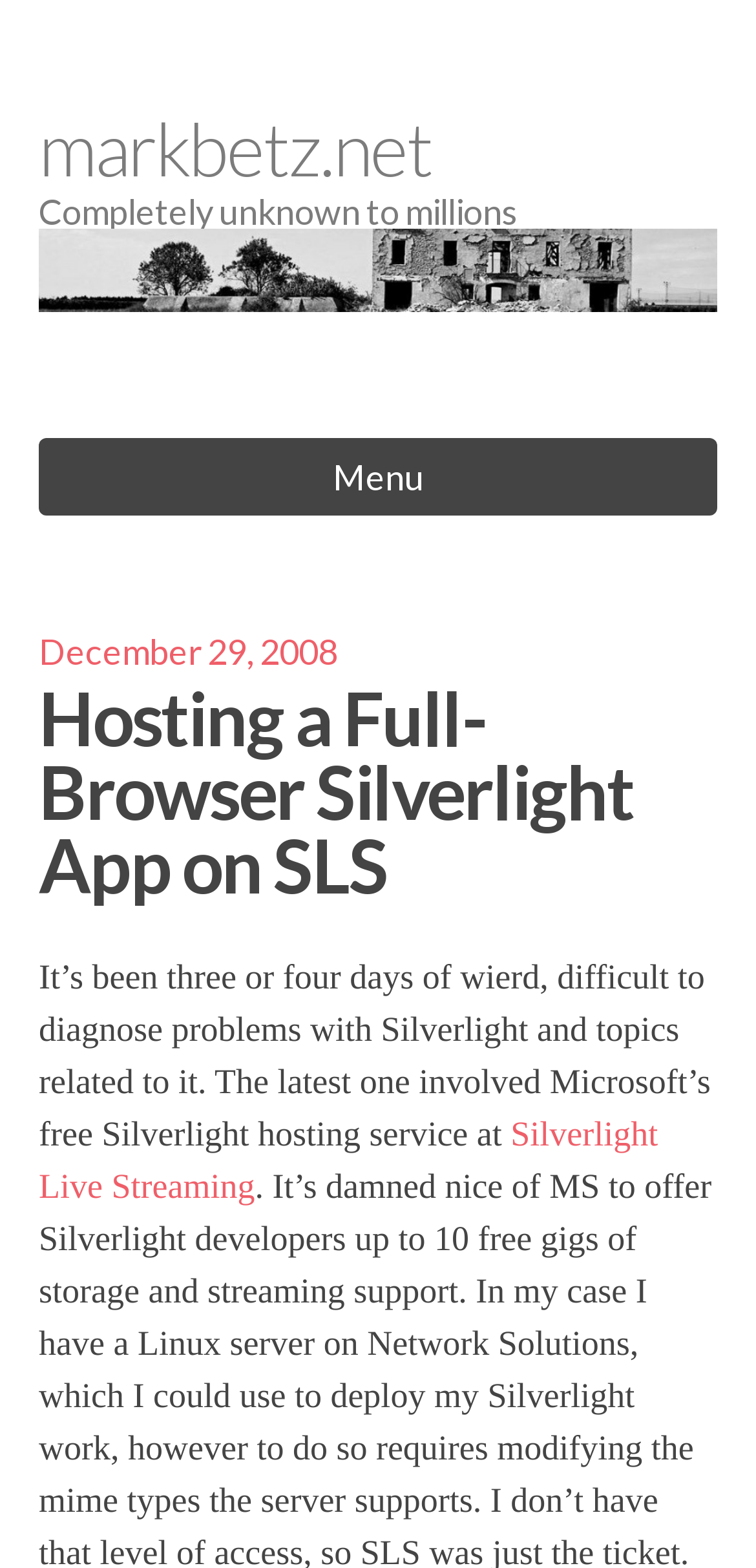What is the service mentioned in the article?
Analyze the image and deliver a detailed answer to the question.

I found the answer by examining the link element with the text 'Silverlight Live Streaming' which is likely to be the service mentioned in the article.